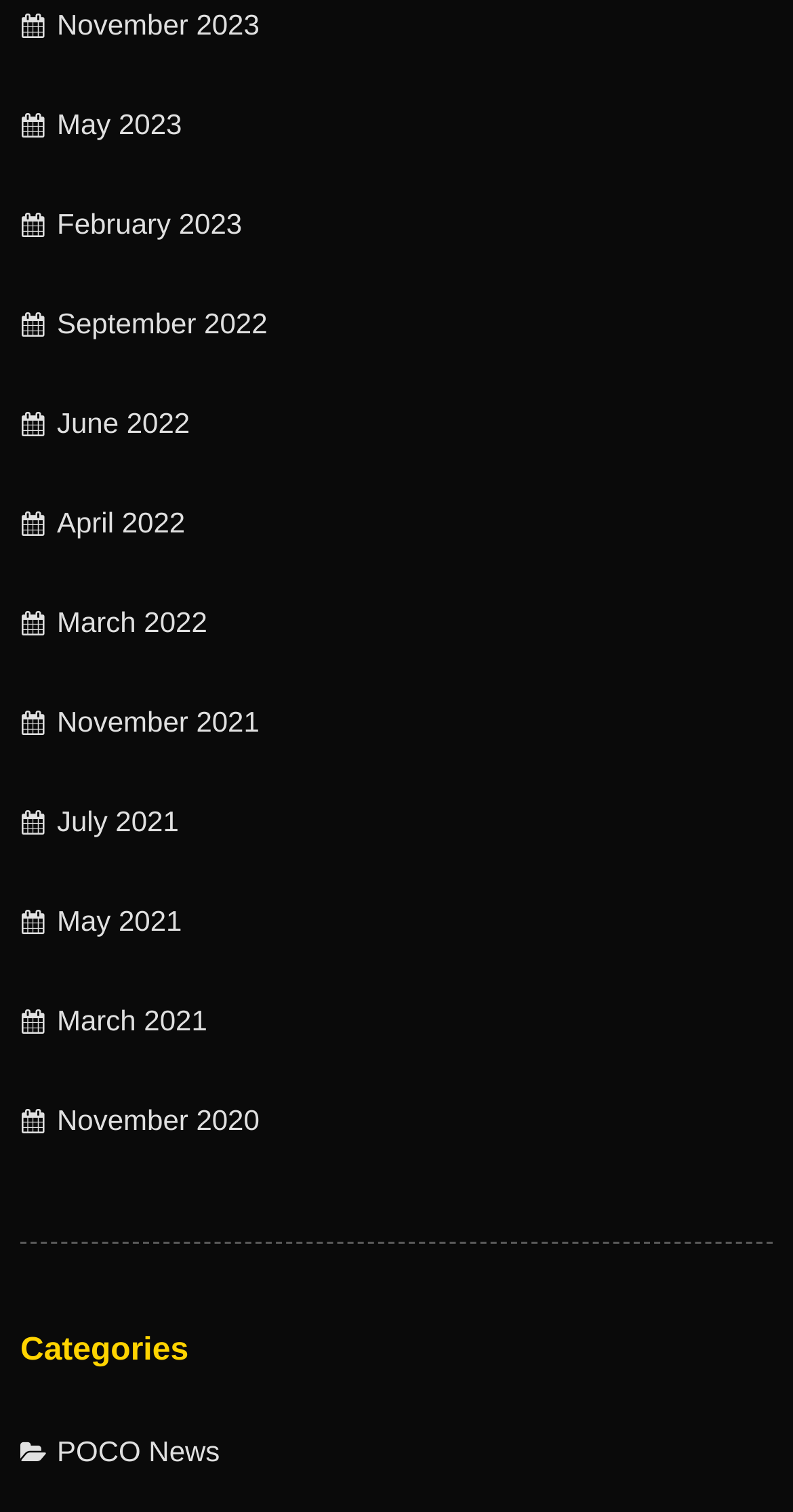Please examine the image and provide a detailed answer to the question: How many categories are listed?

I found a heading element with the text 'Categories', and below it, there is only one link with the text ' POCO News', which suggests that there is only one category listed.